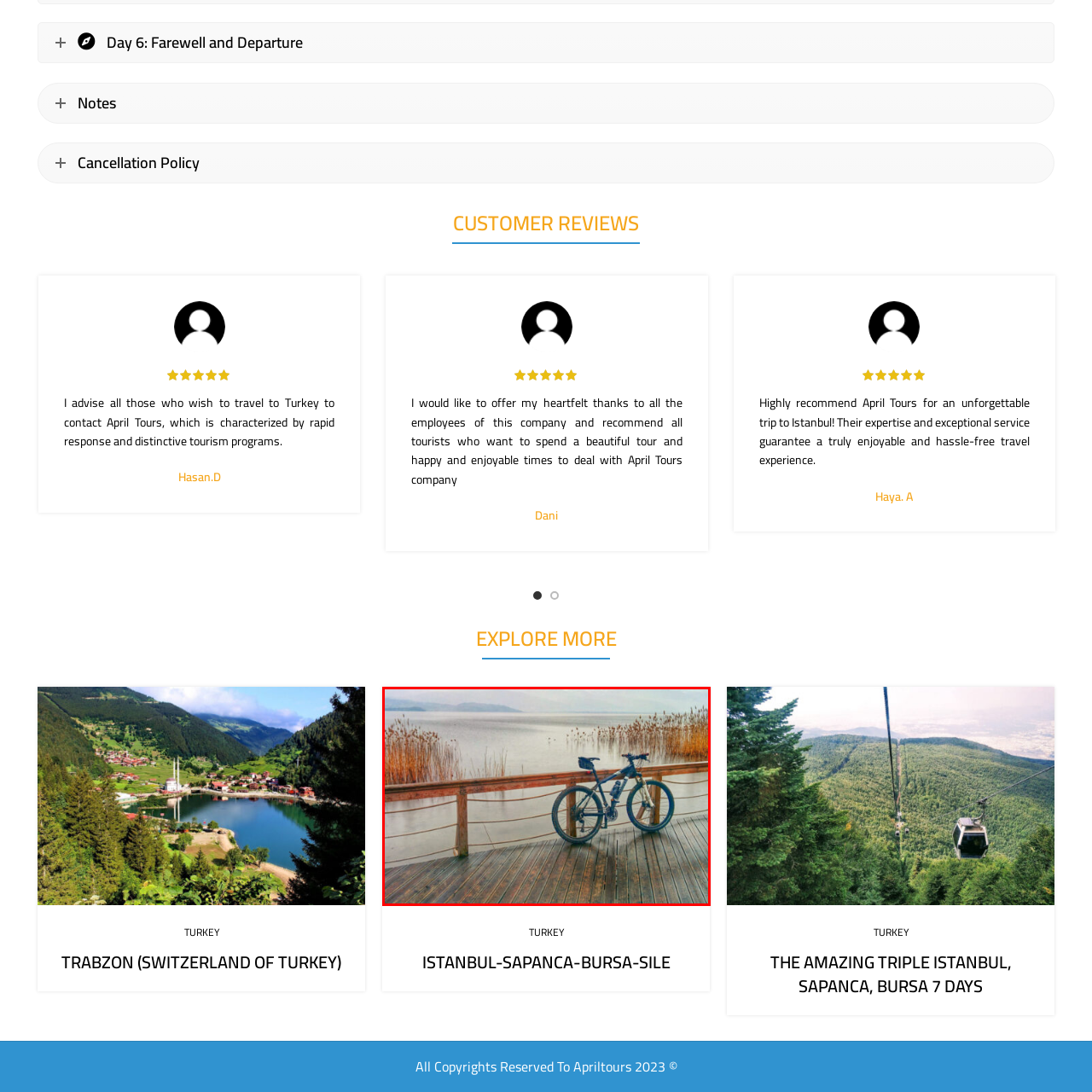What is the purpose of the rustic railing on the boardwalk?
Check the content within the red bounding box and give a brief answer in one word or a short phrase.

To create a cozy spot